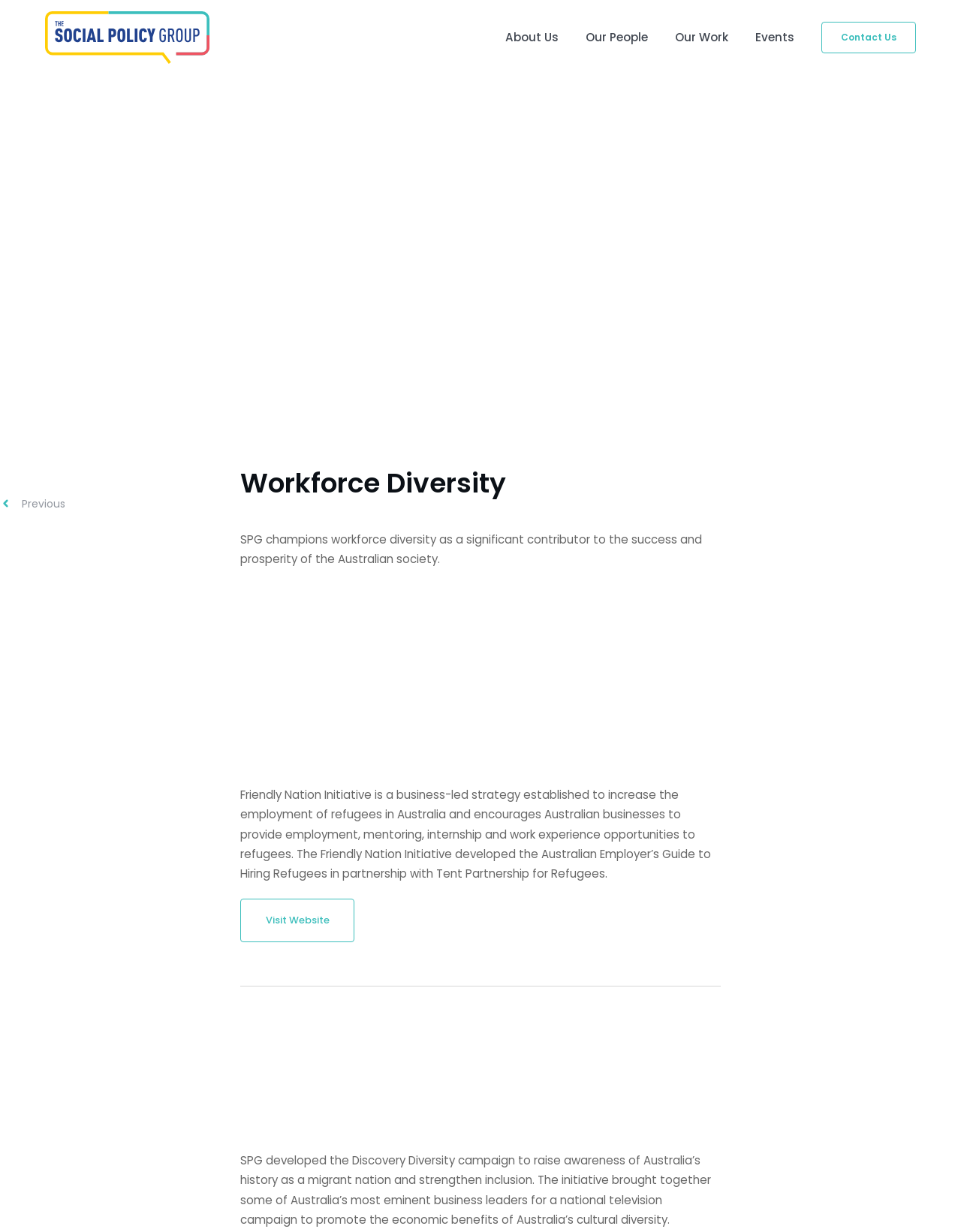Give a concise answer using only one word or phrase for this question:
What is the main focus of the Social Policy Group?

Workforce diversity